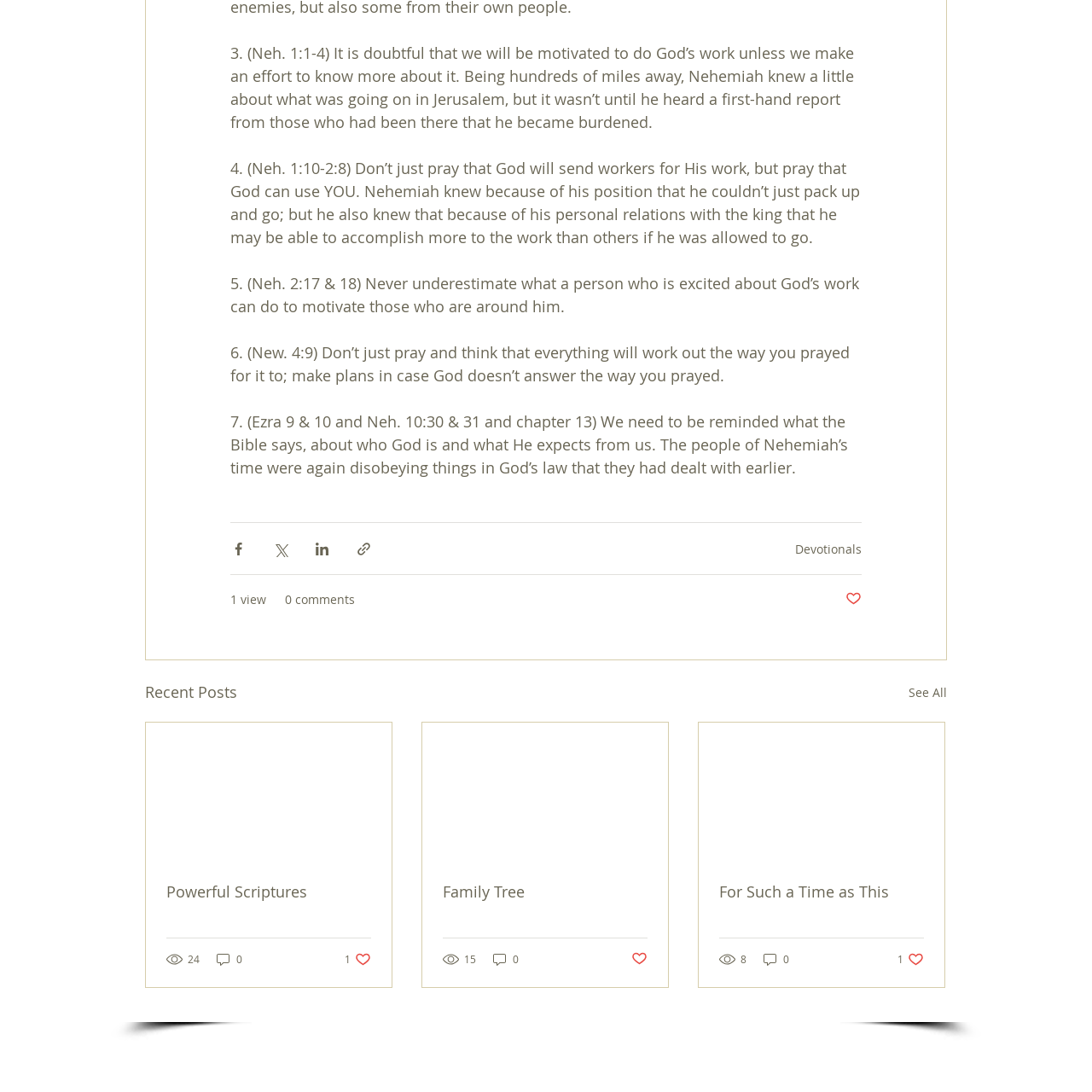Extract the bounding box coordinates for the HTML element that matches this description: "parent_node: Powerful Scriptures". The coordinates should be four float numbers between 0 and 1, i.e., [left, top, right, bottom].

[0.134, 0.662, 0.359, 0.788]